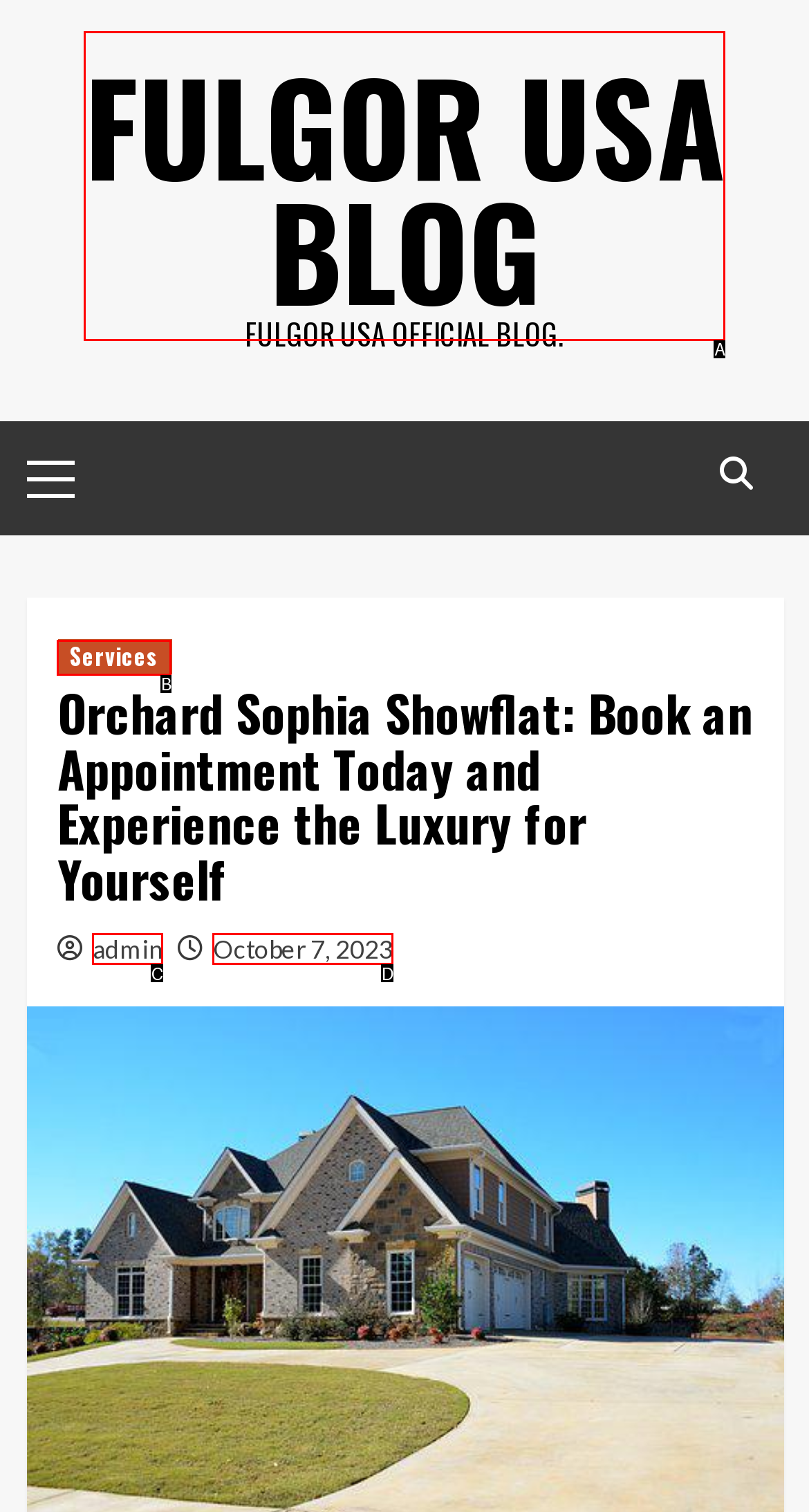Identify the option that corresponds to the given description: October 7, 2023. Reply with the letter of the chosen option directly.

D